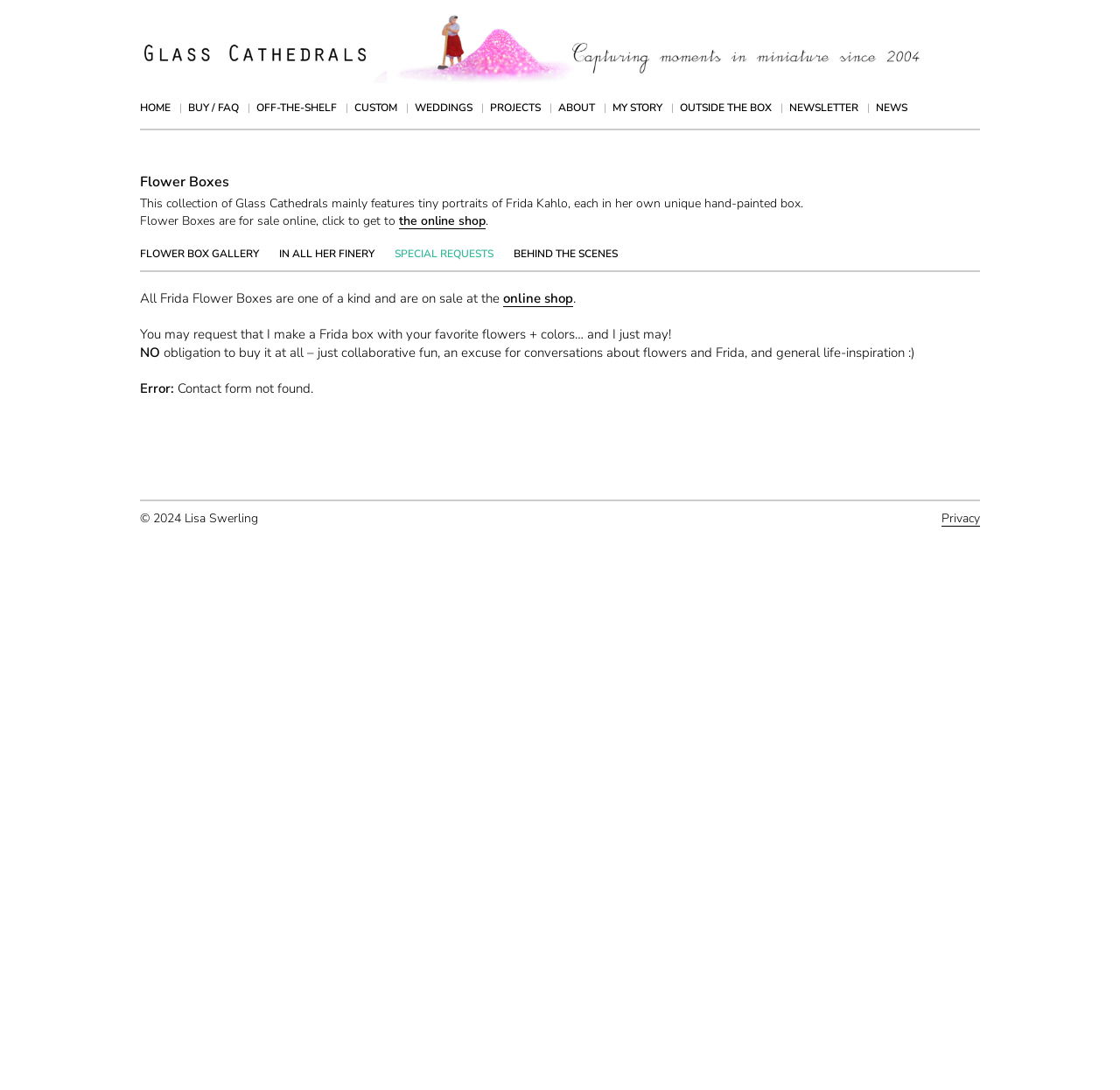Find and provide the bounding box coordinates for the UI element described with: "In all her finery".

[0.249, 0.226, 0.334, 0.239]